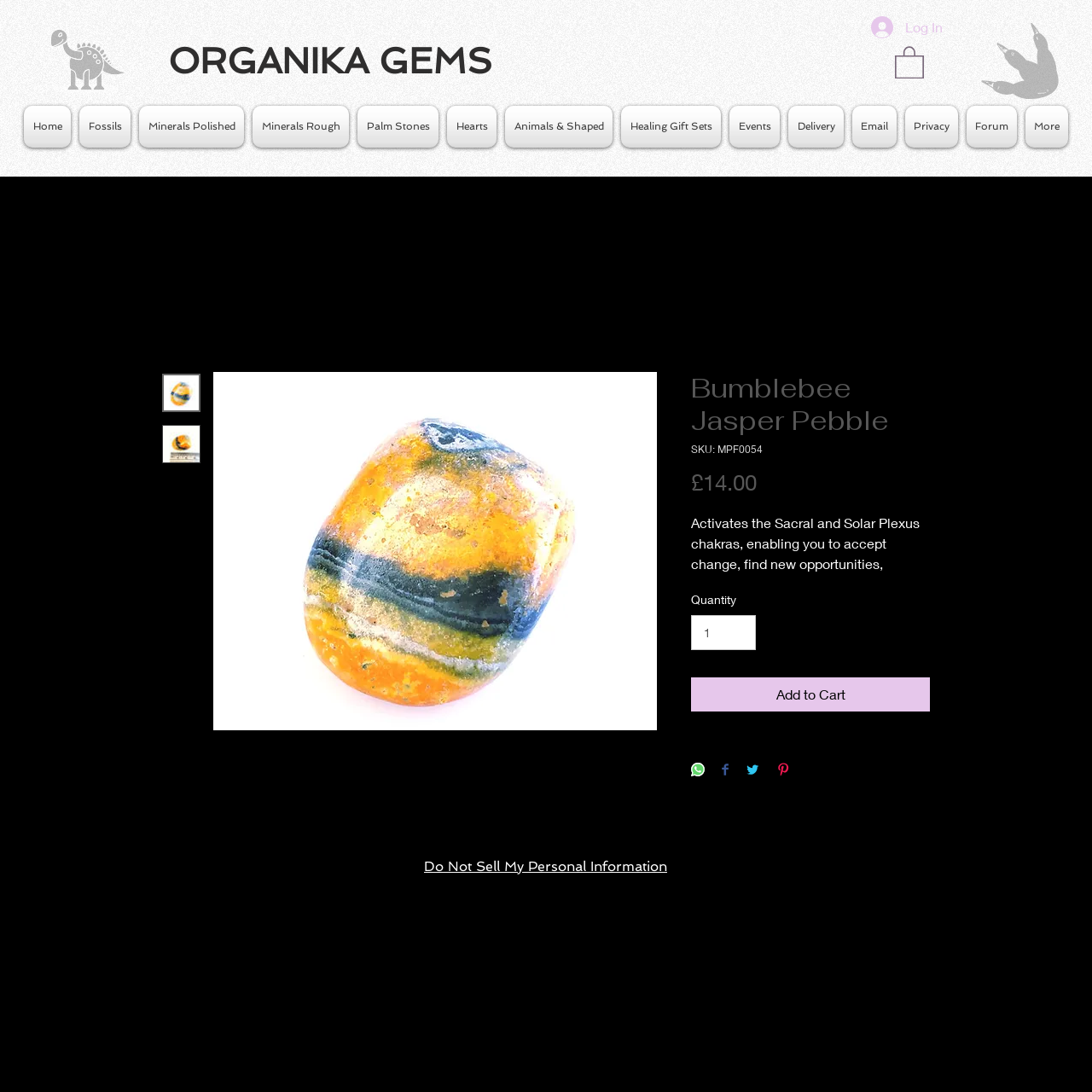Specify the bounding box coordinates of the area that needs to be clicked to achieve the following instruction: "View the Home page".

[0.022, 0.097, 0.069, 0.136]